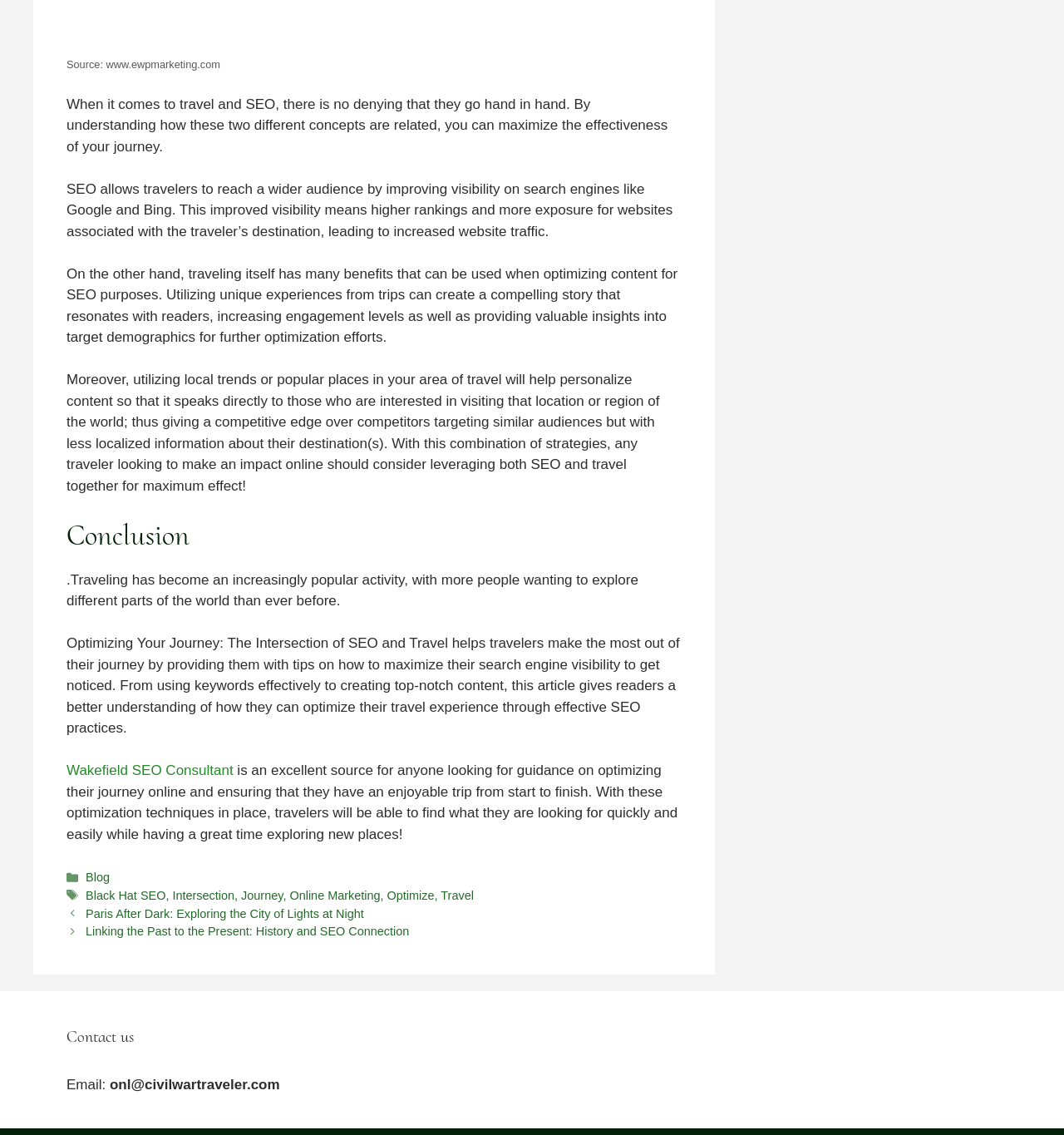Please find the bounding box coordinates of the element's region to be clicked to carry out this instruction: "Visit the 'Paris After Dark: Exploring the City of Lights at Night' post".

[0.081, 0.799, 0.342, 0.811]